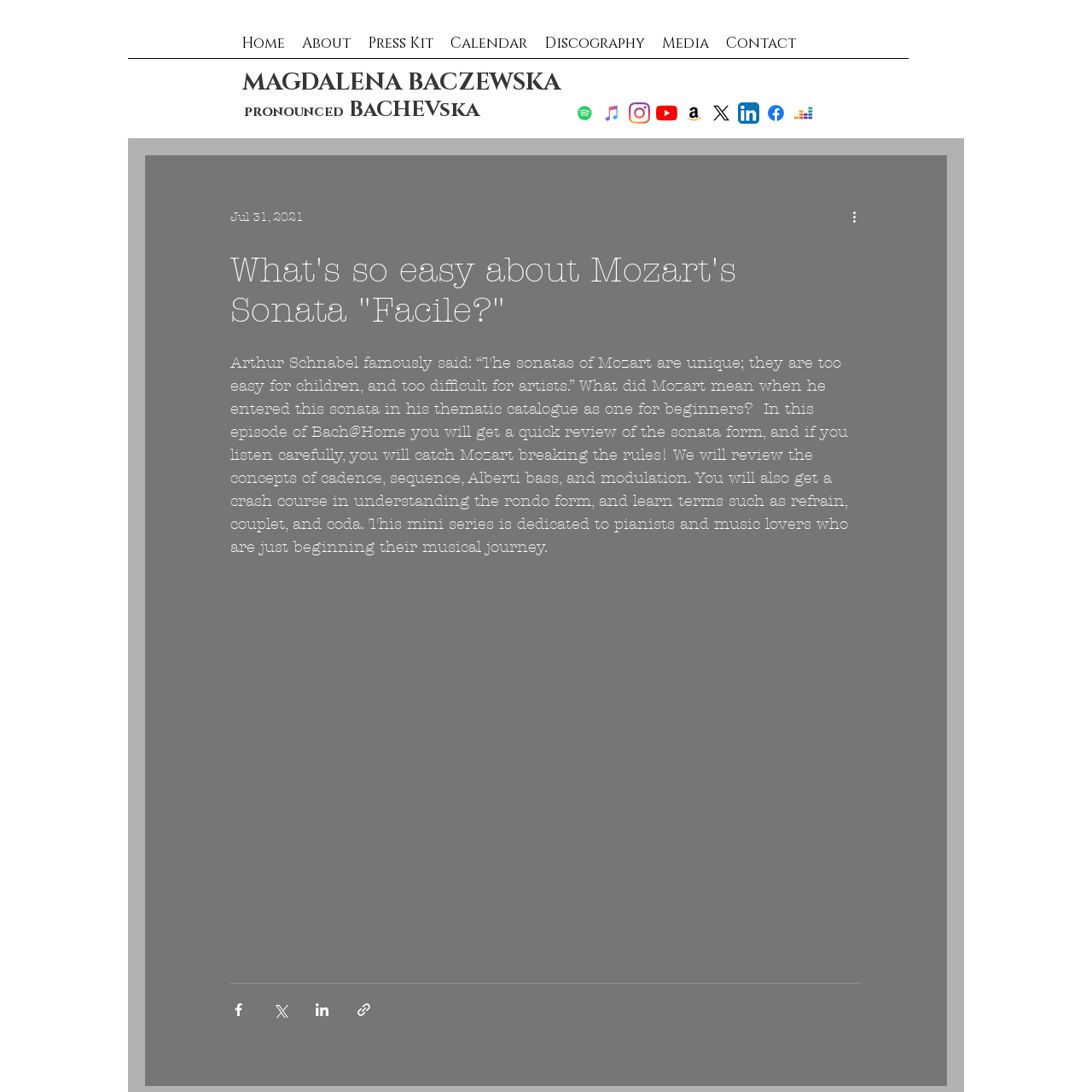What is the purpose of the 'More actions' button?
Based on the content of the image, thoroughly explain and answer the question.

The 'More actions' button is a generic button with an image, which implies that it is used to perform additional actions, but the exact actions are not specified.